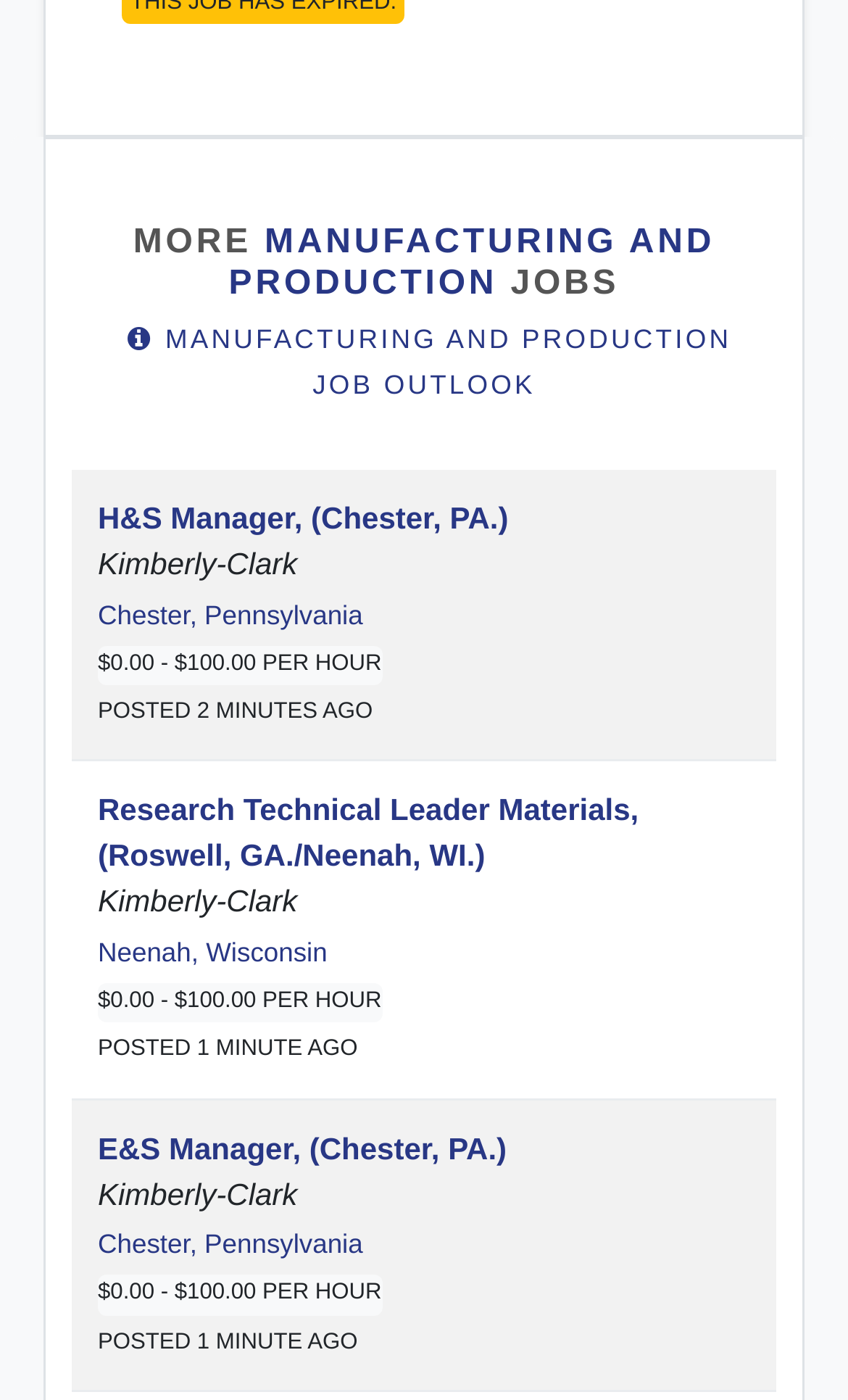Can you specify the bounding box coordinates for the region that should be clicked to fulfill this instruction: "Learn more about Research Technical Leader Materials job in Neenah, WI".

[0.115, 0.566, 0.753, 0.624]